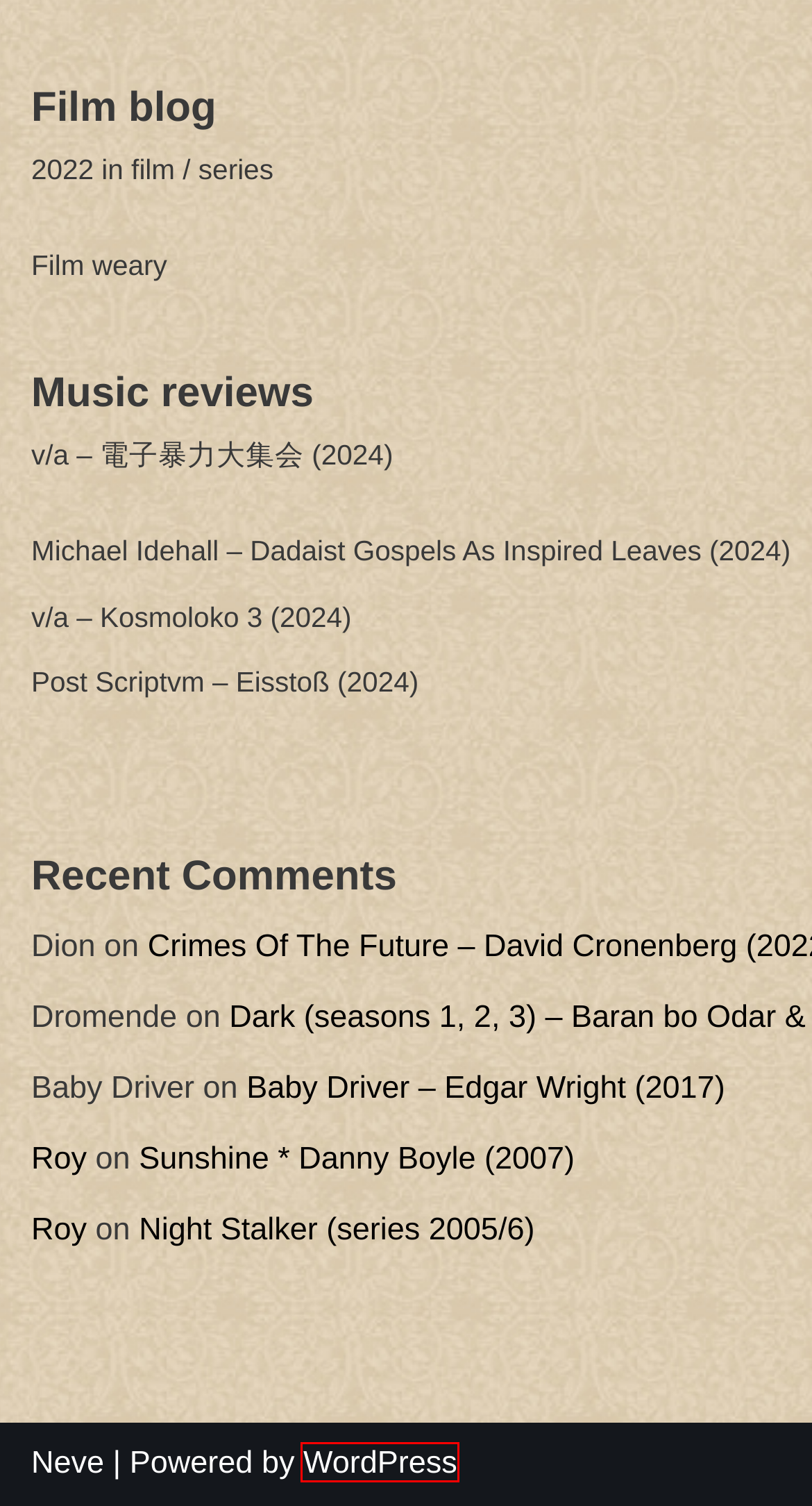Given a screenshot of a webpage with a red bounding box around a UI element, please identify the most appropriate webpage description that matches the new webpage after you click on the element. Here are the candidates:
A. Sunshine * Danny Boyle (2007) – Gangleri – film reviews
B. The Antient Kirkwall Scroll? – Gangleri – articles
C. Night Stalker (series 2005/6) – Gangleri – film reviews
D. Blog Tool, Publishing Platform, and CMS – WordPress.org
E. Gangleri – welcome to Gangleri.nl
F. Crimes Of The Future – David Cronenberg (2022) – Gangleri – film reviews
G. Schizoid culture and the Russian esoteric underground – Gangleri – articles
H. Baby Driver – Edgar Wright (2017) – Gangleri – film reviews

D